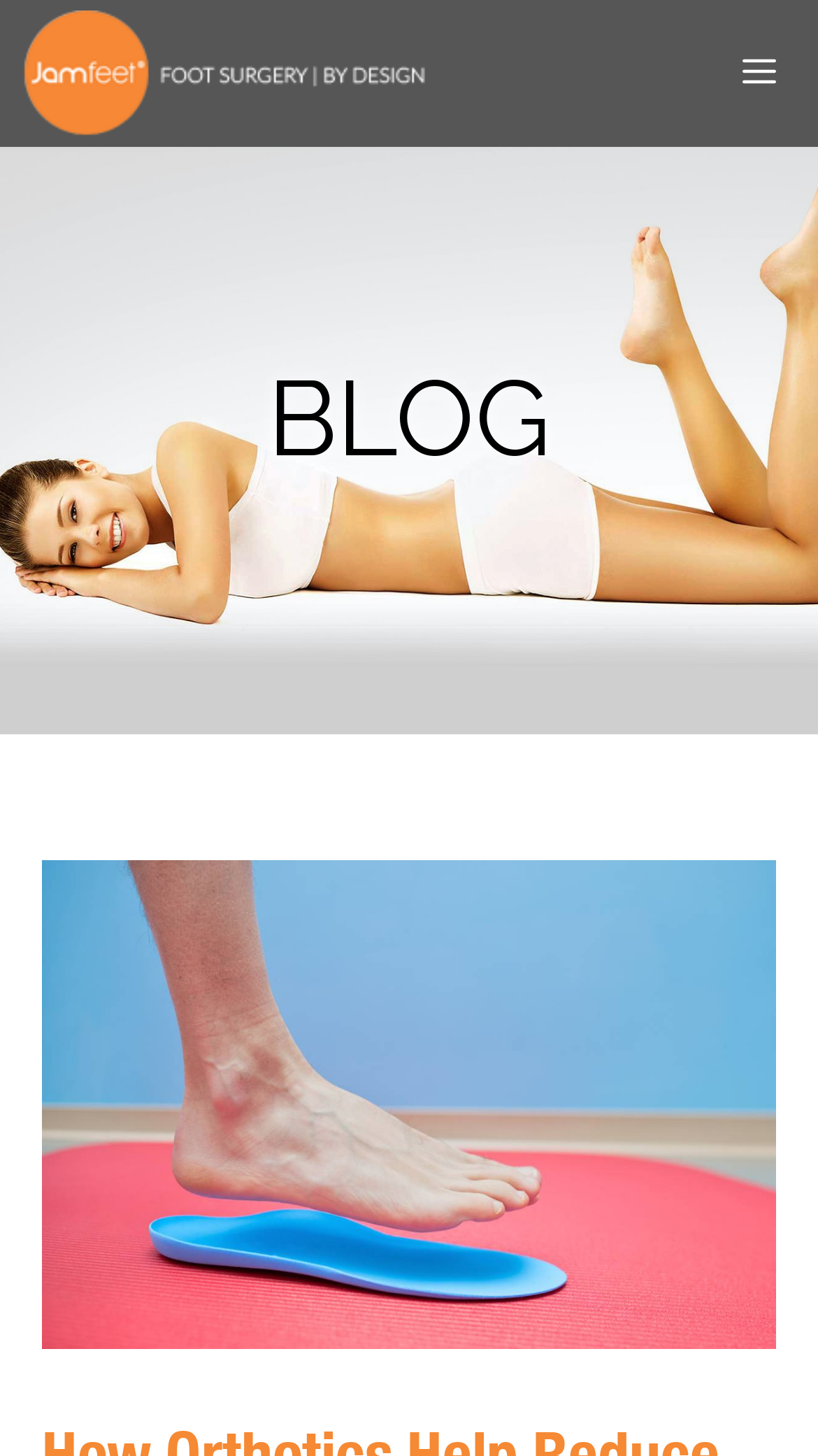From the element description New assignments announced, predict the bounding box coordinates of the UI element. The coordinates must be specified in the format (top-left x, top-left y, bottom-right x, bottom-right y) and should be within the 0 to 1 range.

None